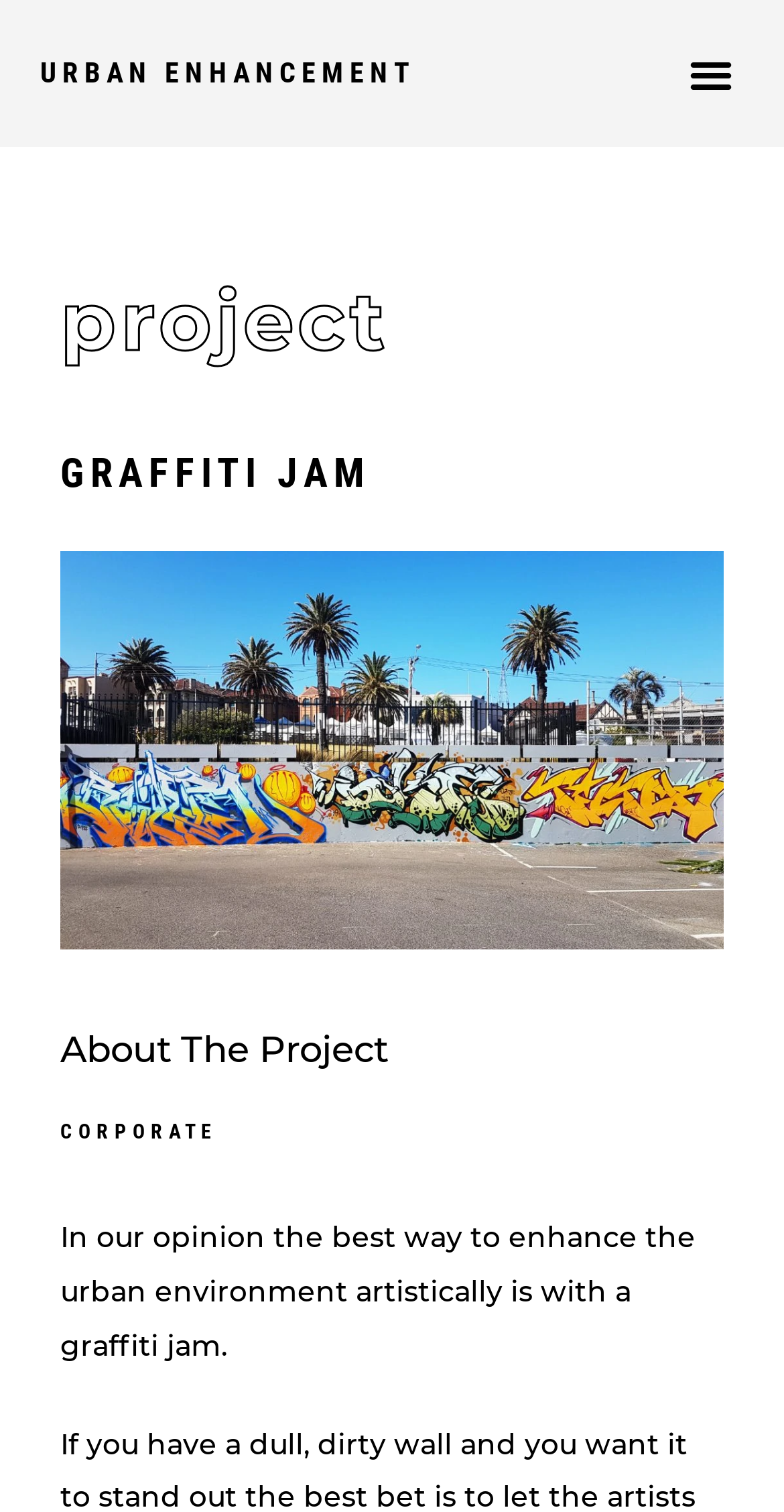Determine the bounding box for the HTML element described here: "Menu". The coordinates should be given as [left, top, right, bottom] with each number being a float between 0 and 1.

[0.864, 0.027, 0.949, 0.071]